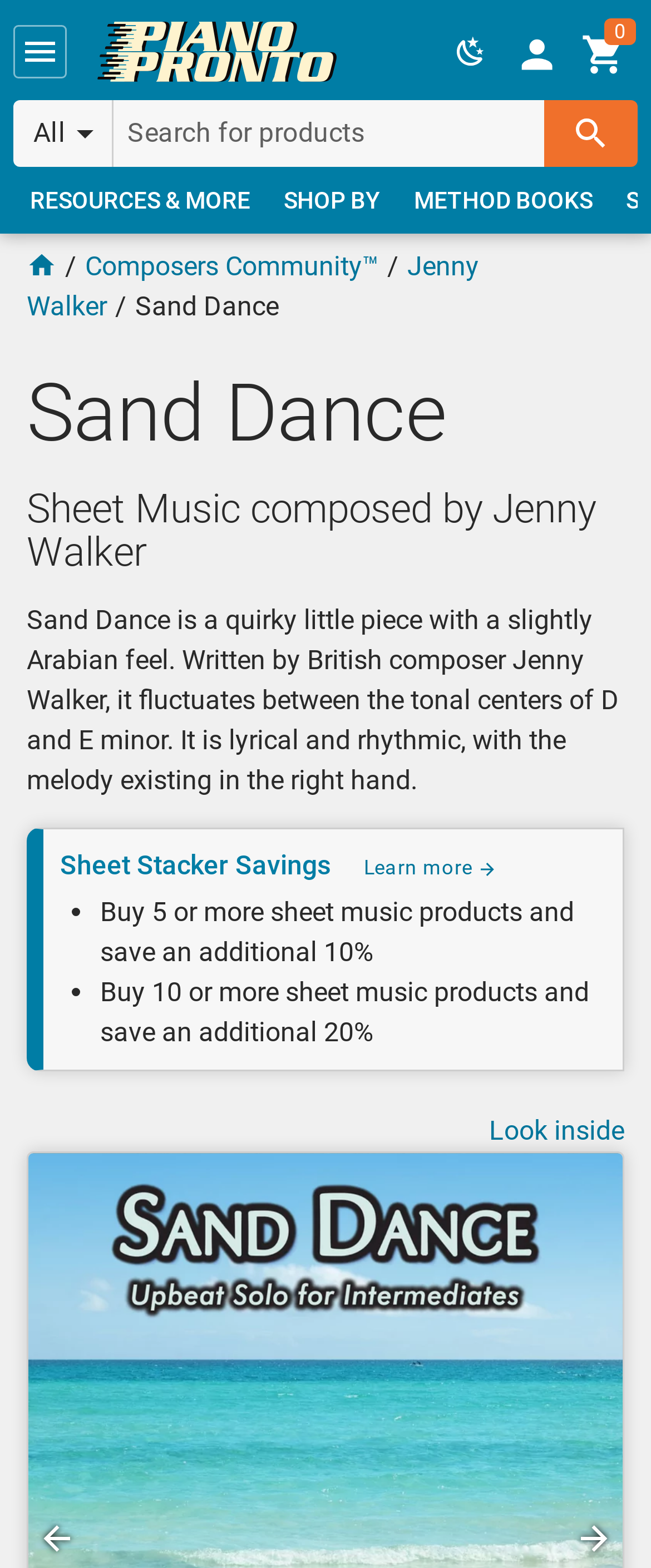Identify the bounding box coordinates necessary to click and complete the given instruction: "Sign in".

[0.774, 0.012, 0.877, 0.054]